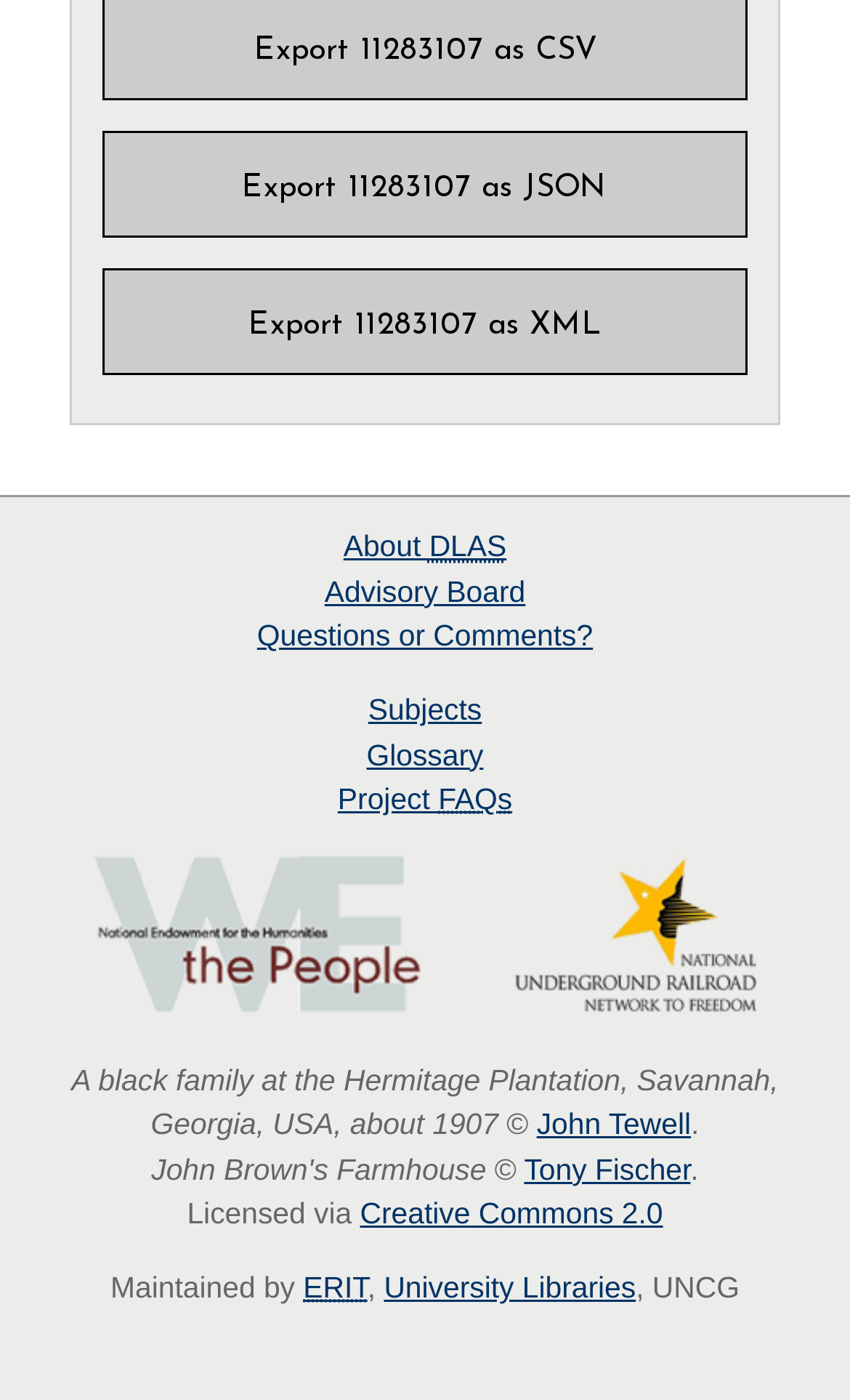Answer the question using only a single word or phrase: 
What is the name of the university mentioned in the webpage?

UNCG